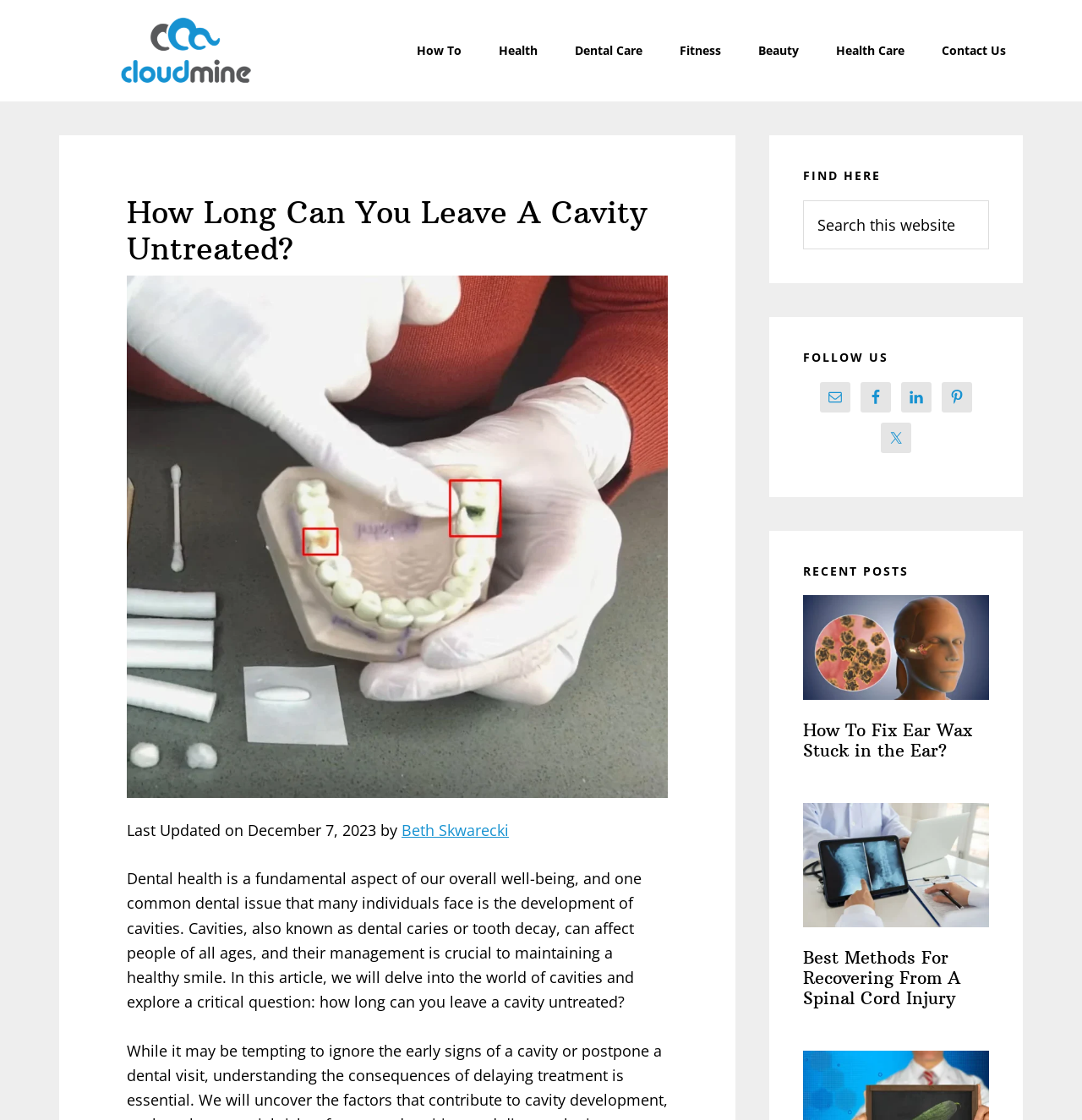What is the headline of the webpage?

How Long Can You Leave A Cavity Untreated?